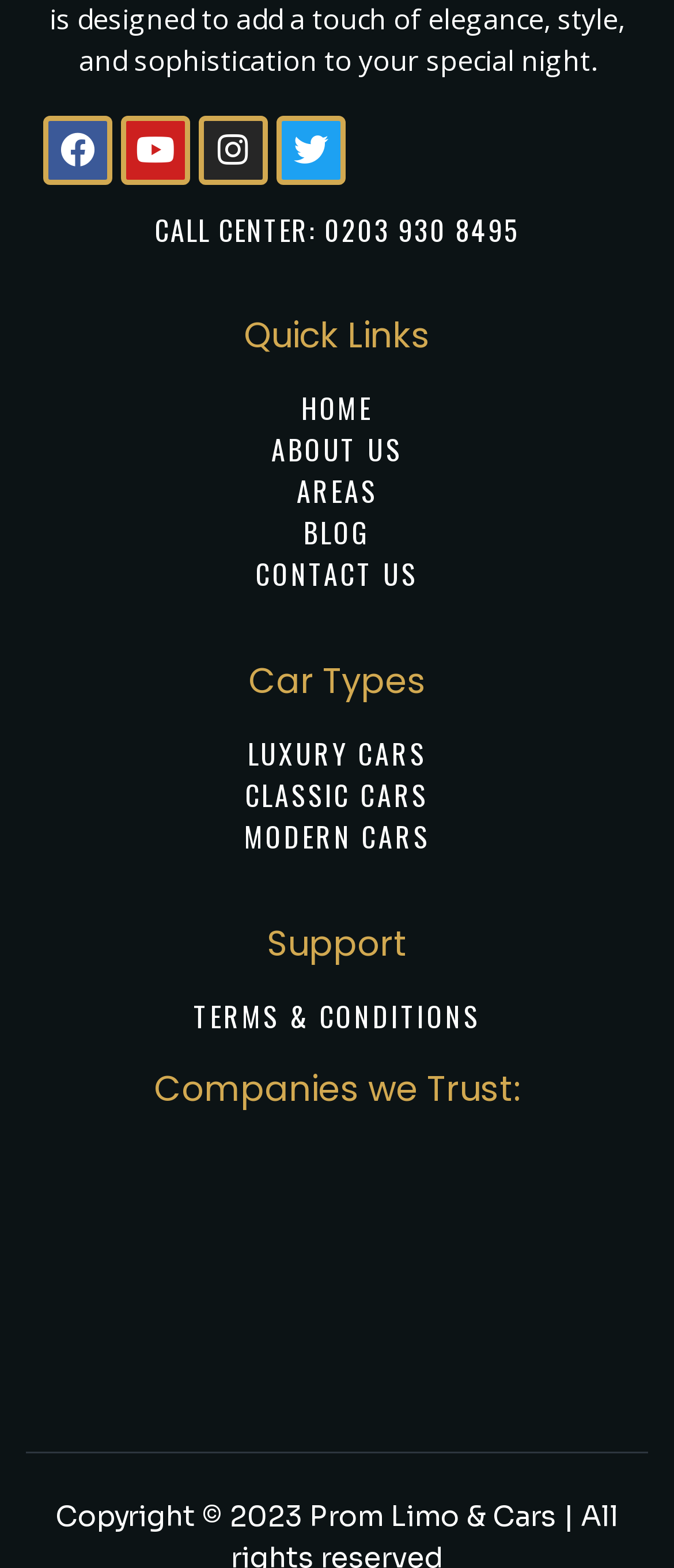Please identify the bounding box coordinates of the element that needs to be clicked to perform the following instruction: "Check the announcement about moving courses to Anki".

None